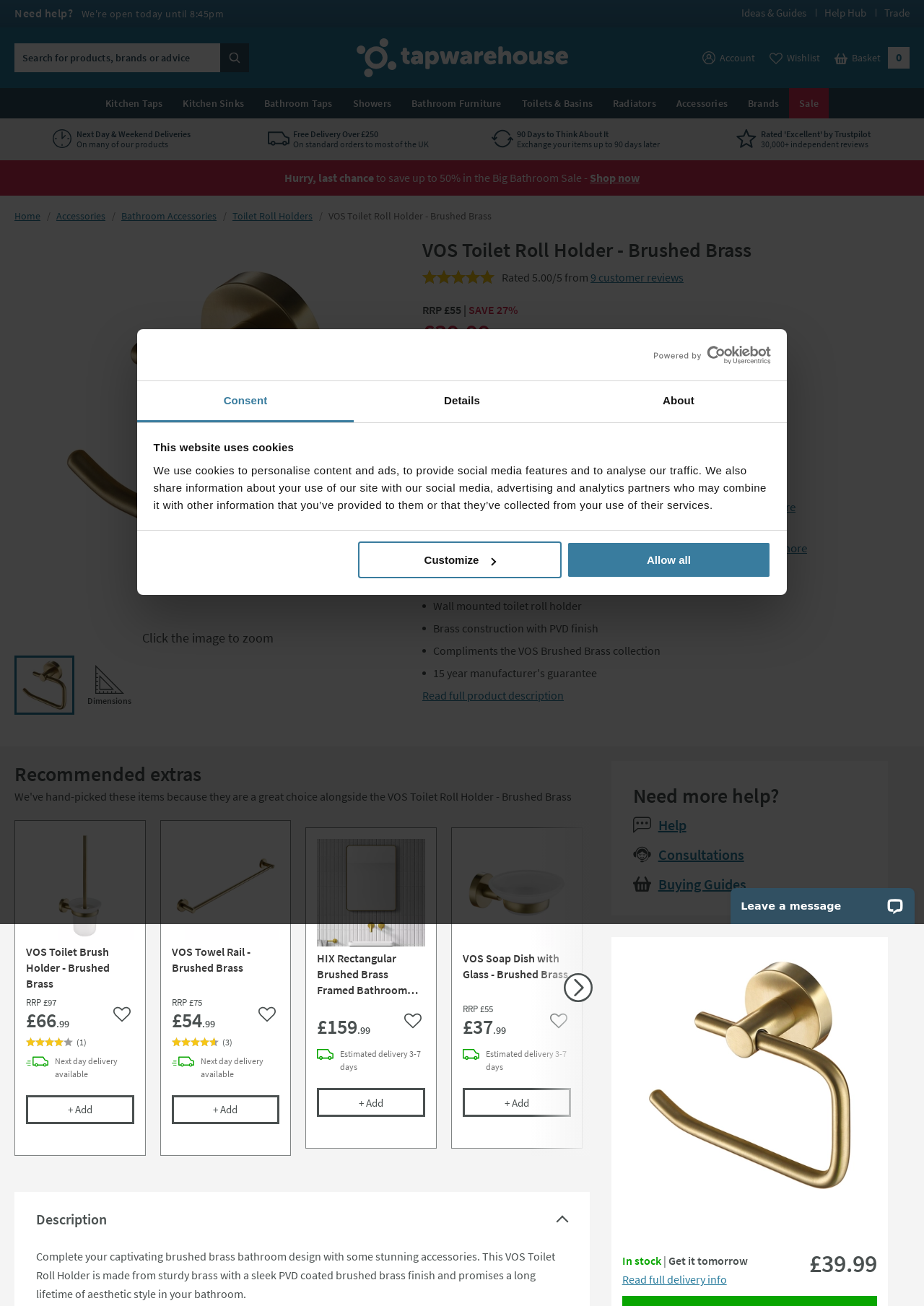Articulate a complete and detailed caption of the webpage elements.

The webpage is about a product, specifically the VOS Toilet Roll Holder in Brushed Brass, sold at Tap Warehouse. At the top, there is a notification about the website using cookies, with options to customize or allow all cookies. Below this, there are links to various sections of the website, including "Ideas & Guides", "Help Hub", and "Trade".

On the left side, there is a search bar with a magnifying glass icon, allowing users to search the site. Above this, there are links to "Tap Warehouse" and a logo. On the right side, there are links to "View your Account", "Wishlist", and "0 items in shopping basket", each accompanied by an icon.

The main content of the page is about the product, with a large image of the toilet roll holder at the top. Below this, there are breadcrumbs showing the navigation path to this product page. The product name, "VOS Toilet Roll Holder - Brushed Brass", is displayed prominently, along with a rating of 5.00/5 based on 9 customer reviews.

There are also buttons to zoom in on the product image and to launch the product gallery. Additionally, there are links to view previous and next items, as well as a link to the product details, including dimensions. The recommended retail price of £55 is displayed, with a "SAVE" label indicating a discount.

At the bottom of the page, there are links to various categories, including "Kitchen Taps", "Bathroom Taps", and "Toilets & Basins", as well as a link to the "Big Bathroom Sale" with a promotion to save up to 50%.